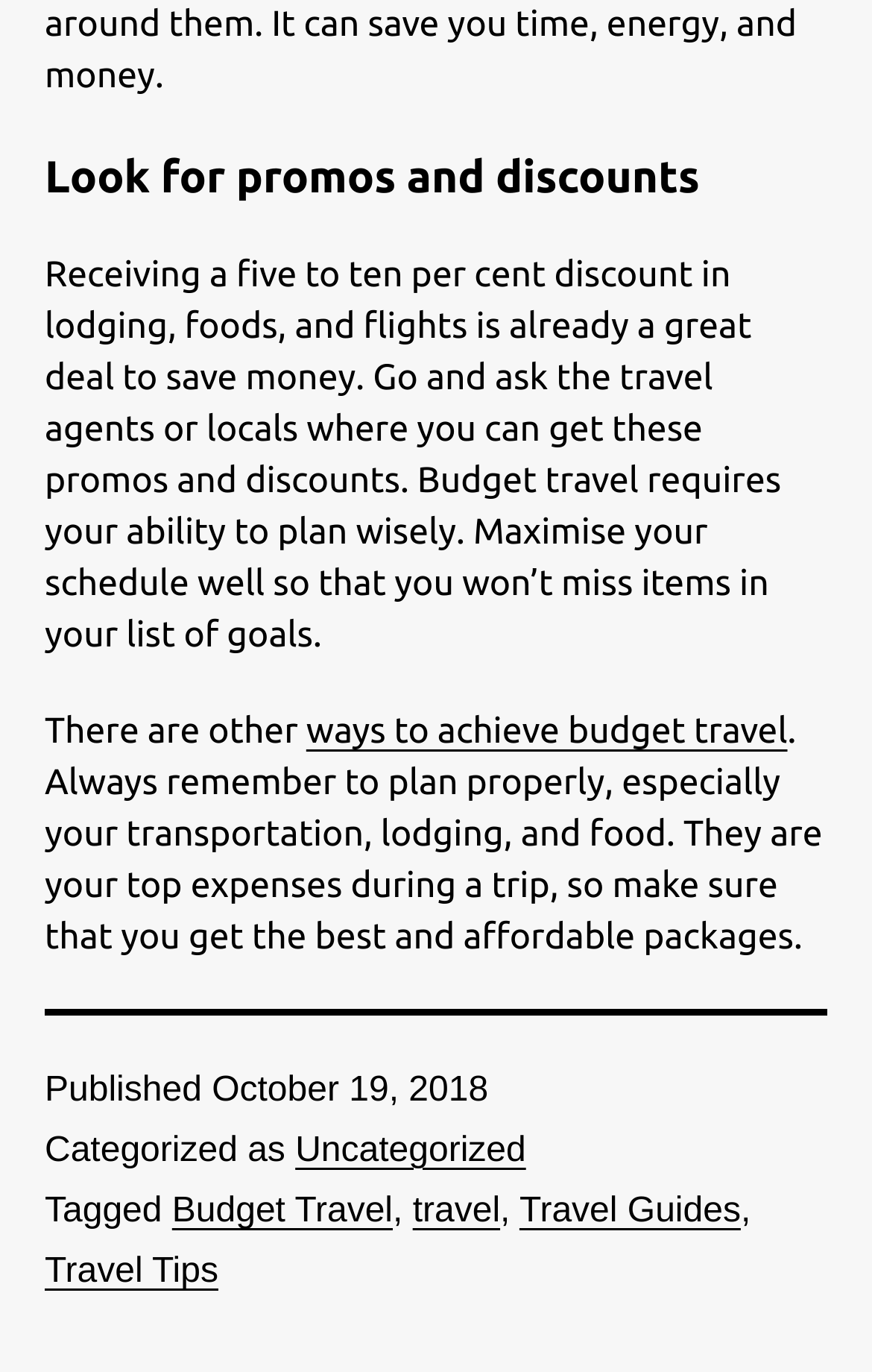Based on the element description January 28, 2022January 22, 2022, identify the bounding box of the UI element in the given webpage screenshot. The coordinates should be in the format (top-left x, top-left y, bottom-right x, bottom-right y) and must be between 0 and 1.

None